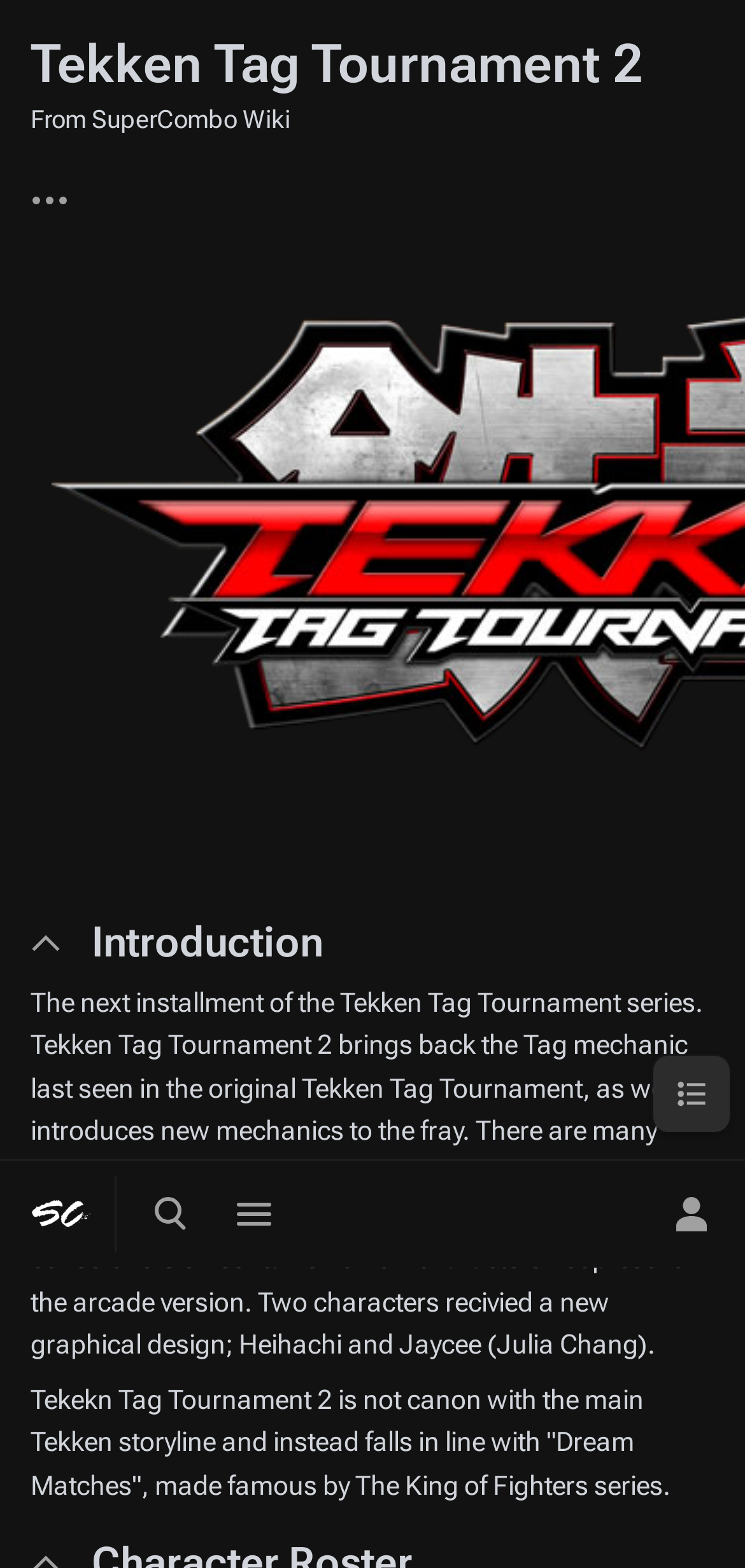How many new characters are in the console version?
Craft a detailed and extensive response to the question.

I found this answer by reading the text 'The console version contains 15 new characters not present in the arcade version.' which directly states the number of new characters in the console version.